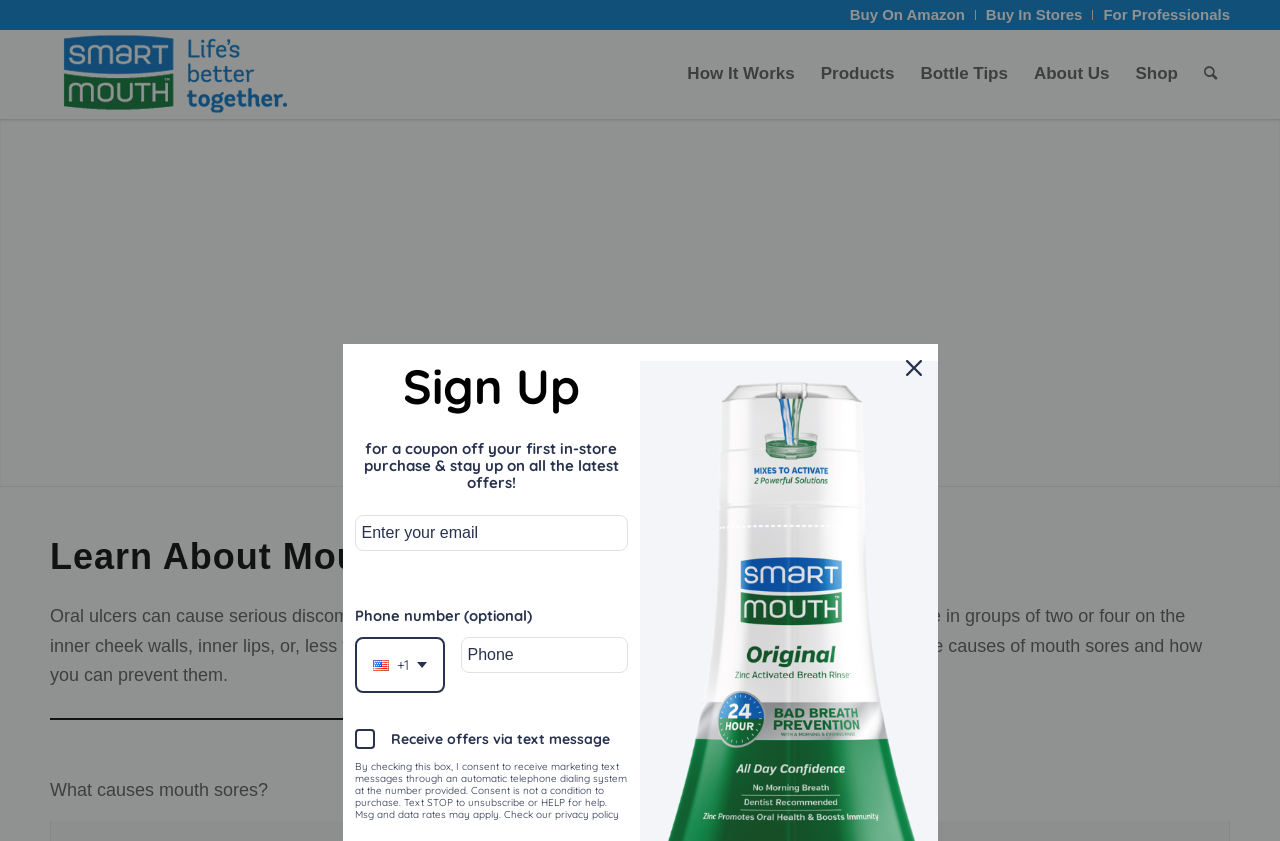Identify the bounding box coordinates for the region of the element that should be clicked to carry out the instruction: "Click on the 'SUBSCRIBE' button". The bounding box coordinates should be four float numbers between 0 and 1, i.e., [left, top, right, bottom].

None